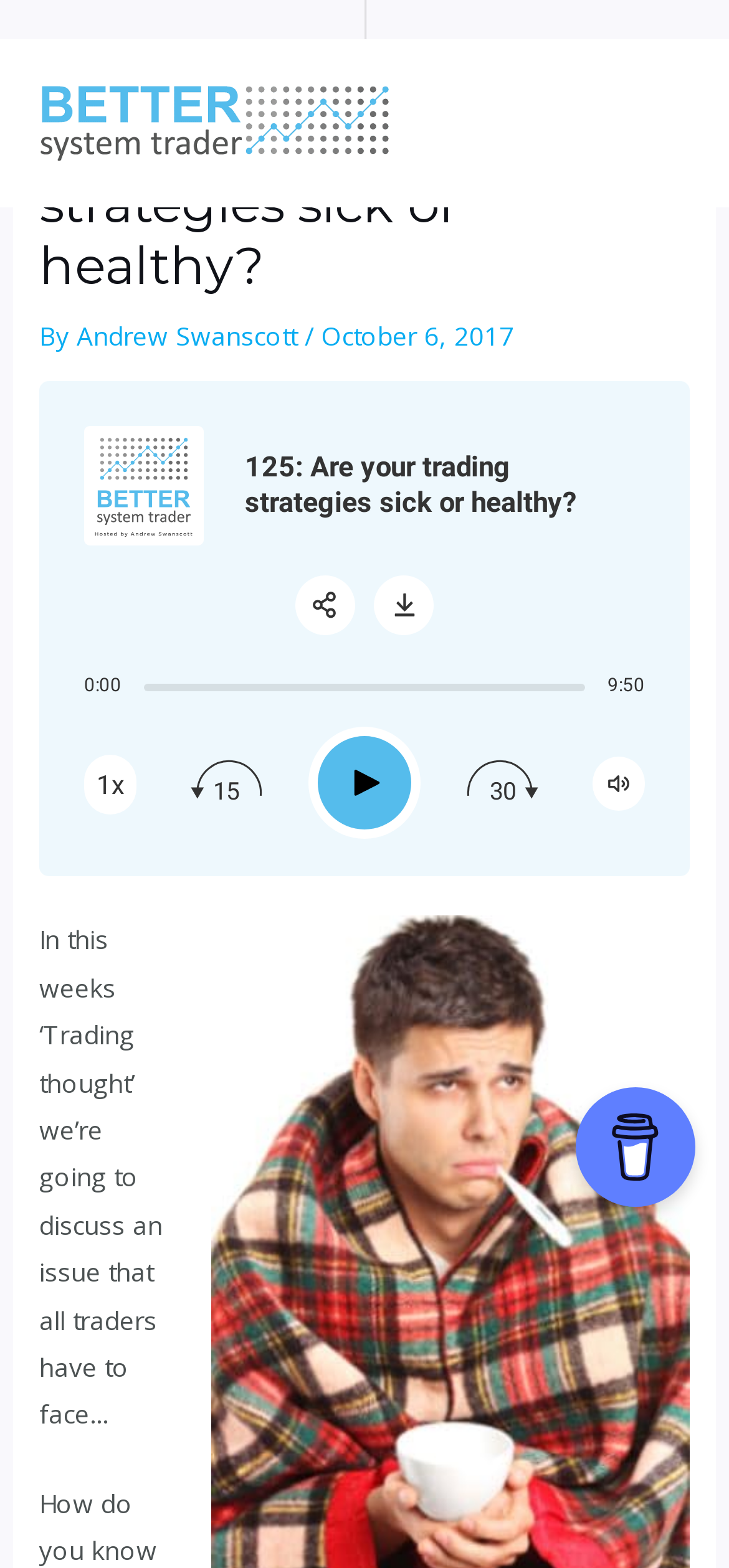Determine the bounding box coordinates for the element that should be clicked to follow this instruction: "Change the video speed". The coordinates should be given as four float numbers between 0 and 1, in the format [left, top, right, bottom].

[0.116, 0.481, 0.187, 0.519]